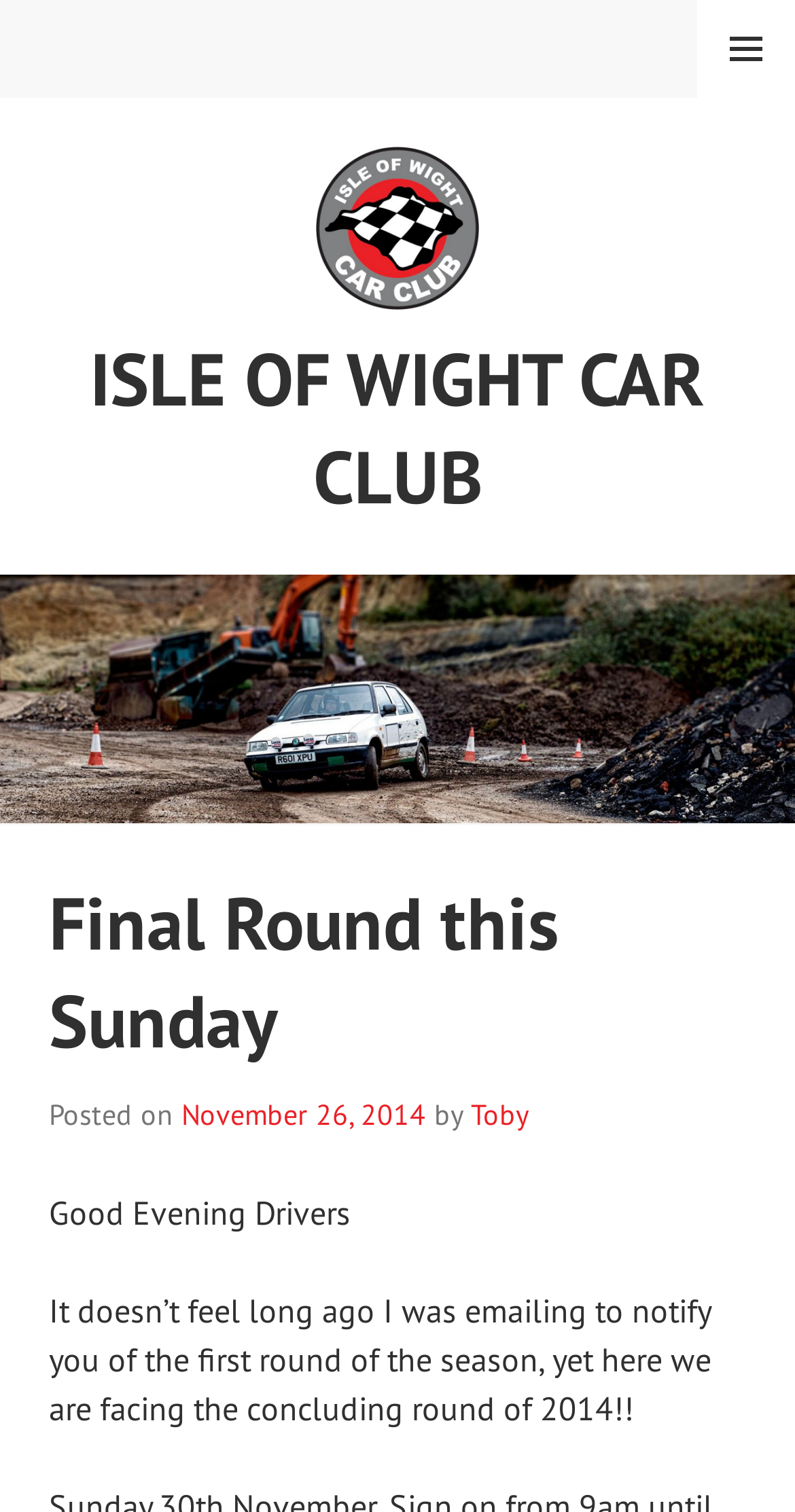Convey a detailed summary of the webpage, mentioning all key elements.

The webpage is about the Isle of Wight Car Club, with a focus on the final round of the season. At the top of the page, there is a large heading that reads "ISLE OF WIGHT CAR CLUB" with a logo image to its right. Below this heading, there is a menu button located at the top right corner of the page.

The main content of the page is divided into sections. The first section has a heading that reads "Final Round this Sunday" and is located below the menu button. This section also includes a posting date, "November 26, 2014", and the author's name, "Toby". 

Below this section, there is a paragraph of text that starts with "Good Evening Drivers" and continues to discuss the final round of the season. The text is quite long and takes up most of the page. Overall, the page has a simple layout with a clear hierarchy of headings and text.